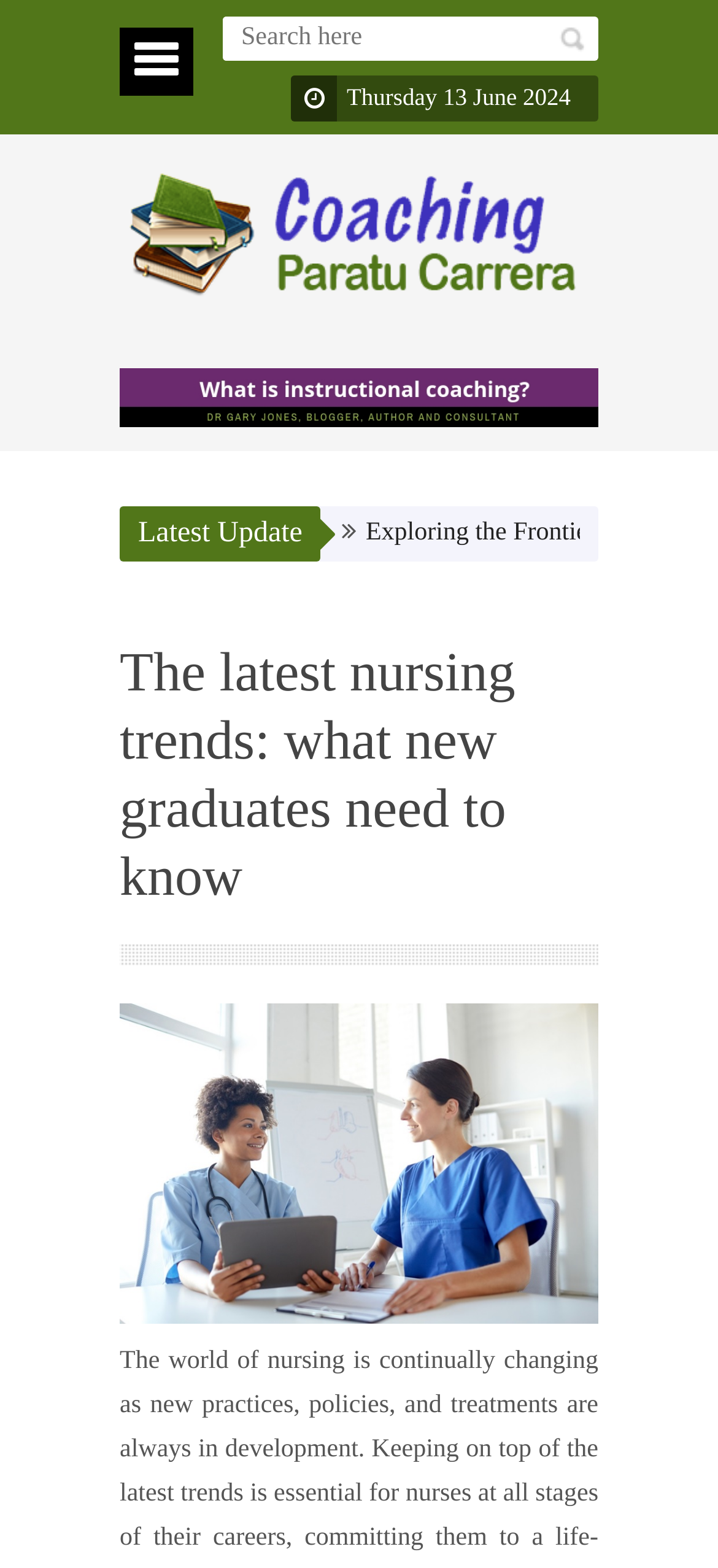Extract the main title from the webpage and generate its text.

The latest nursing trends: what new graduates need to know